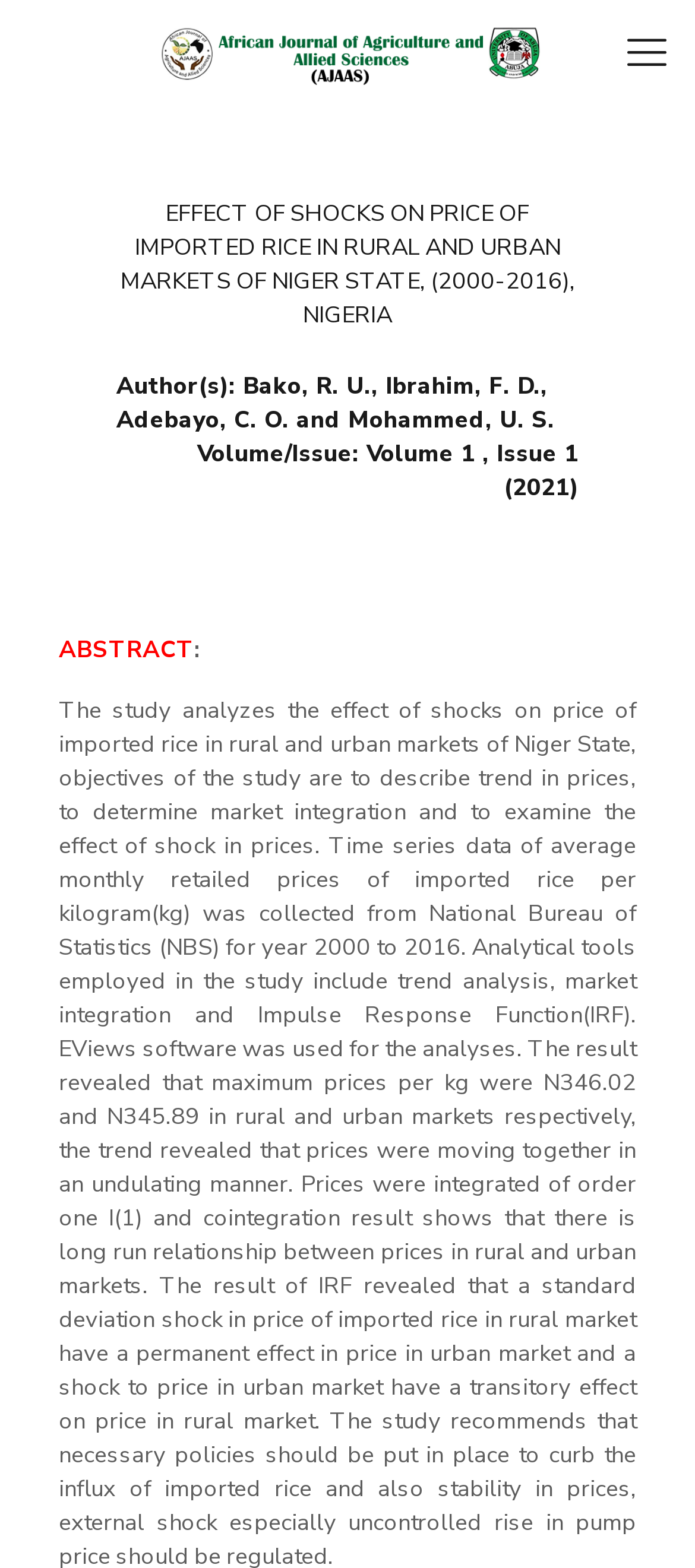What section of the article is the text 'ABSTRACT' referring to?
Look at the image and respond to the question as thoroughly as possible.

I found the section title 'ABSTRACT' by examining the StaticText element with the bounding box coordinates [0.085, 0.404, 0.279, 0.425], which suggests that the following text is the abstract of the article.